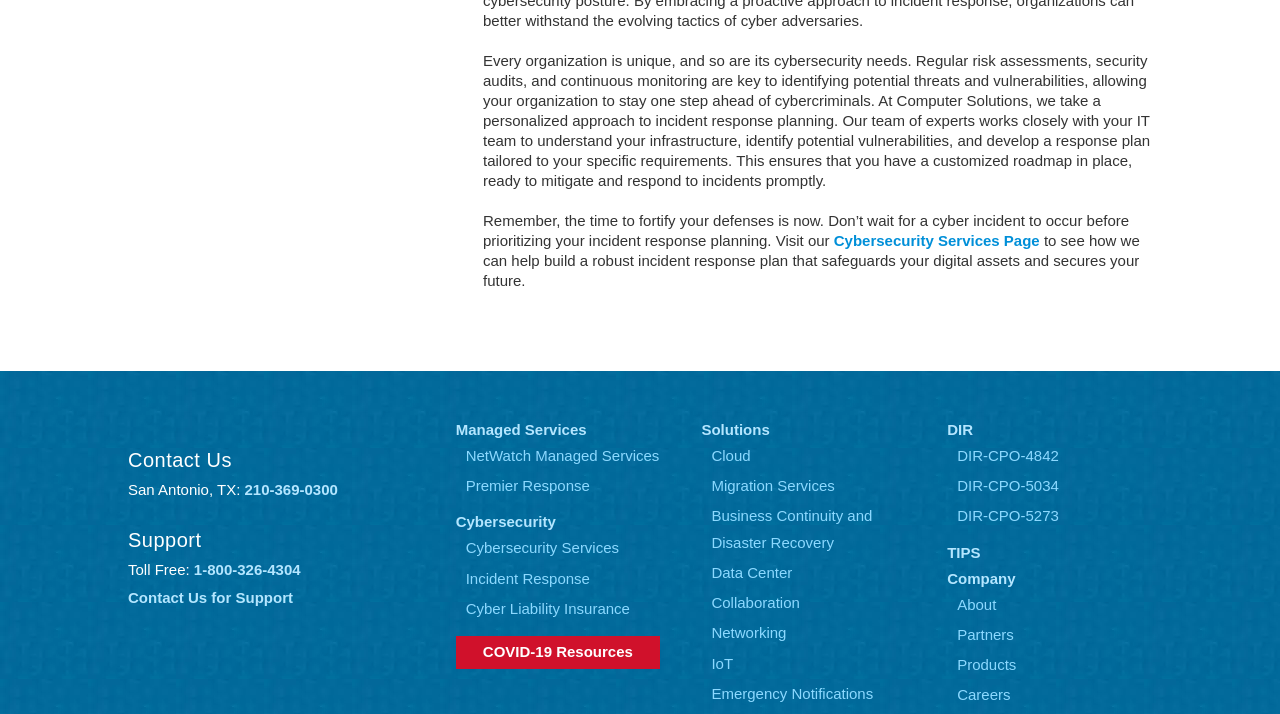Please identify the bounding box coordinates of the region to click in order to complete the given instruction: "Explore COVID-19 Resources". The coordinates should be four float numbers between 0 and 1, i.e., [left, top, right, bottom].

[0.377, 0.901, 0.494, 0.926]